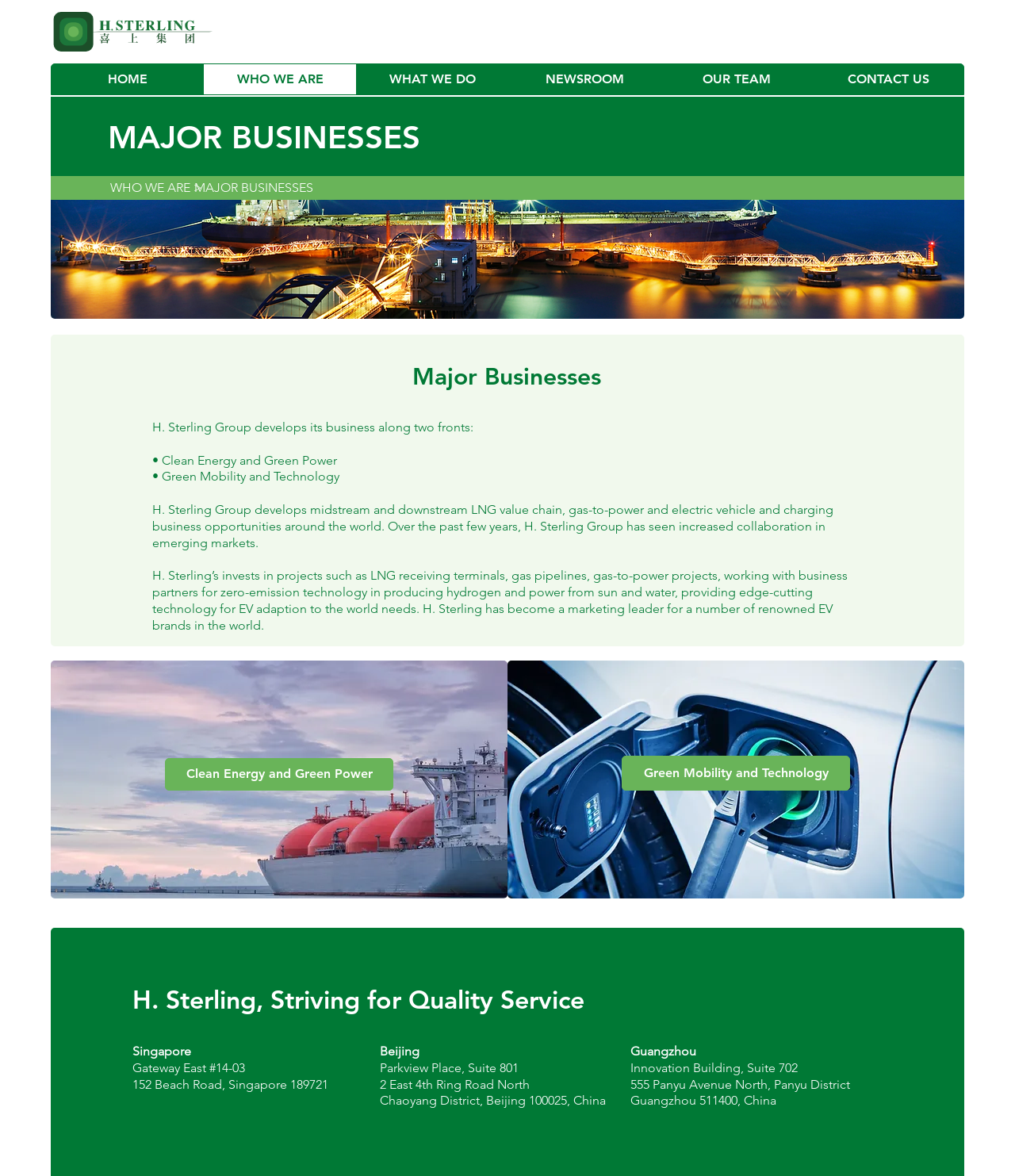From the screenshot, find the bounding box of the UI element matching this description: "MAJOR BUSINESSES". Supply the bounding box coordinates in the form [left, top, right, bottom], each a float between 0 and 1.

[0.179, 0.15, 0.322, 0.17]